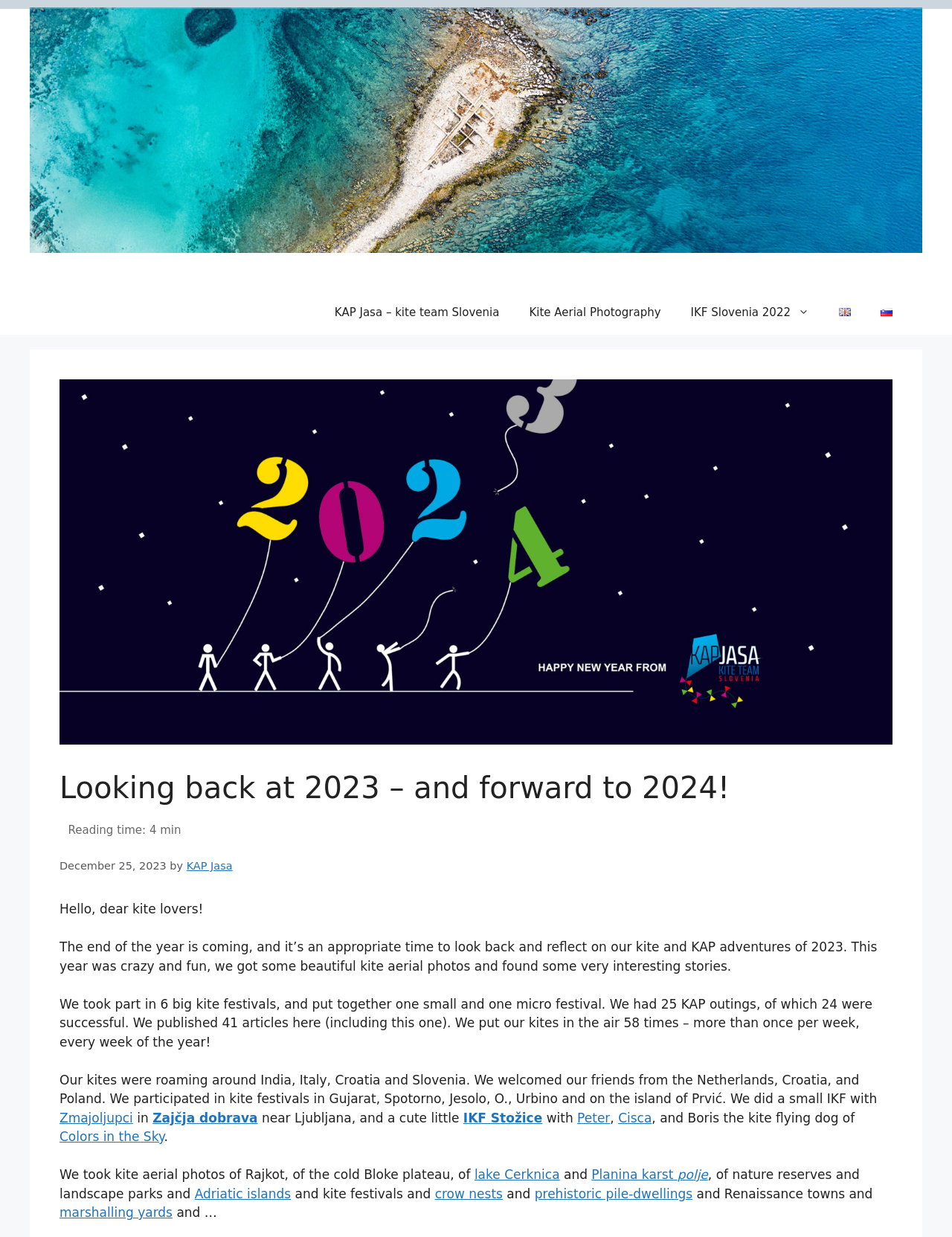Specify the bounding box coordinates of the element's area that should be clicked to execute the given instruction: "Read the article 'Looking back at 2023 – and forward to 2024!'". The coordinates should be four float numbers between 0 and 1, i.e., [left, top, right, bottom].

[0.062, 0.622, 0.938, 0.69]